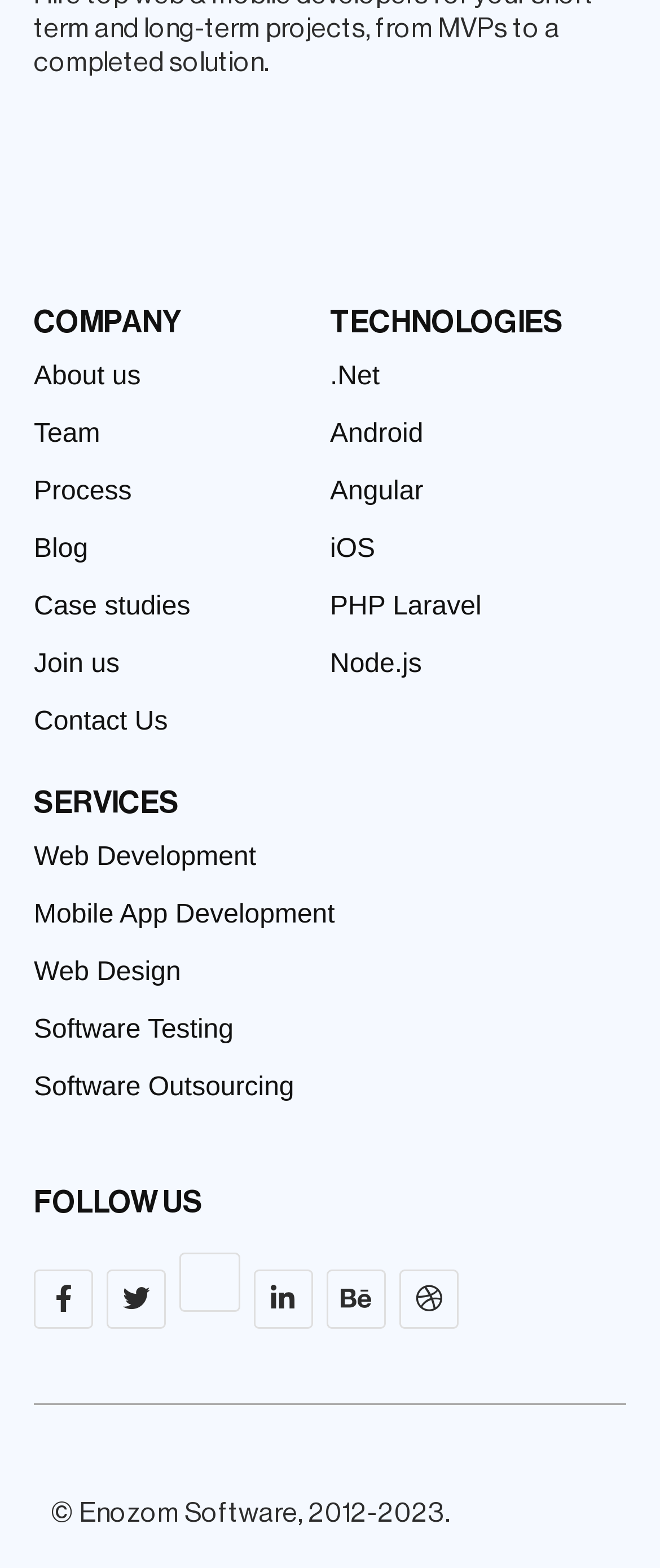Find the bounding box coordinates for the area that should be clicked to accomplish the instruction: "Click on About us".

[0.051, 0.222, 0.5, 0.259]